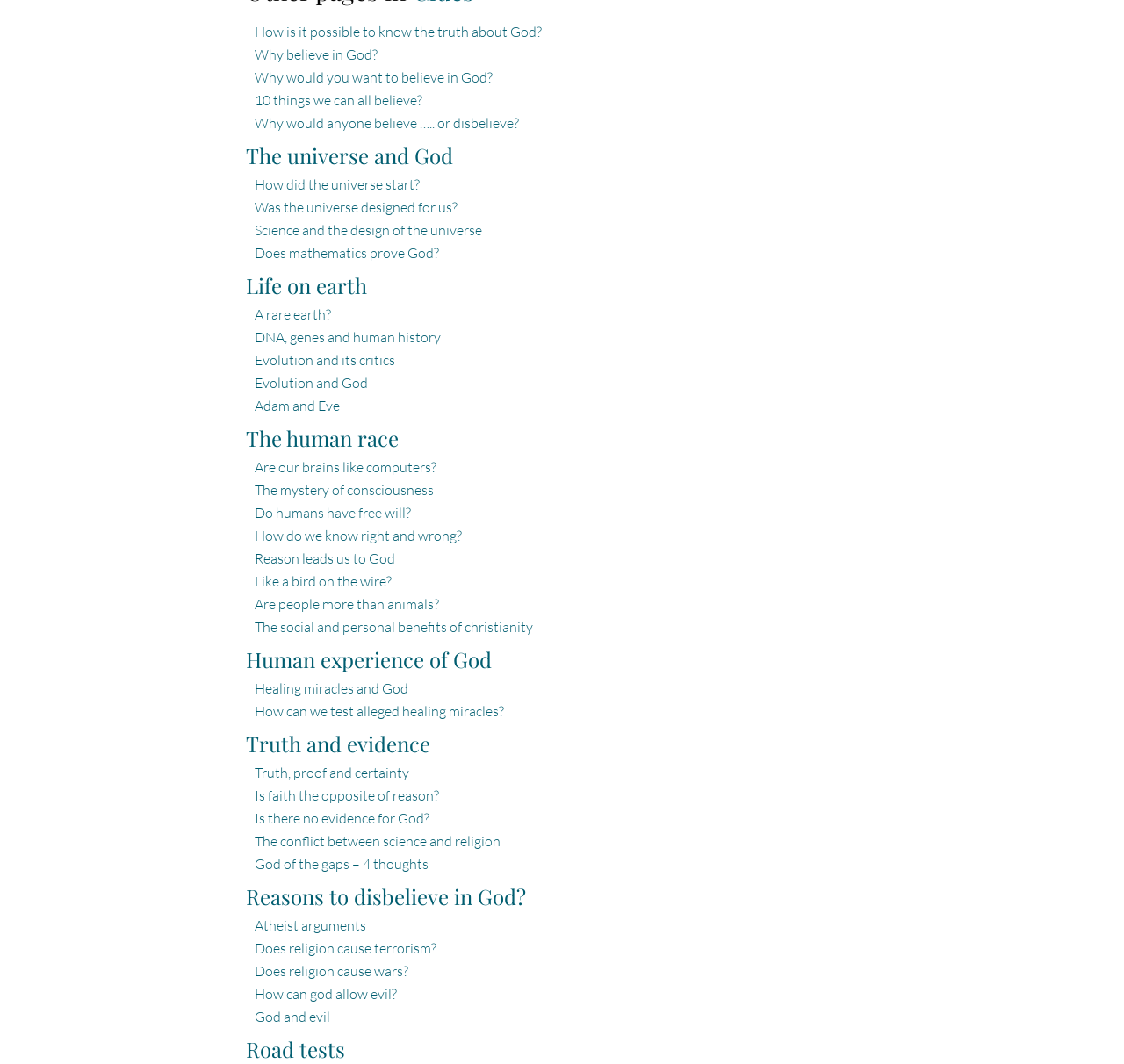Is the webpage focused on a specific religion?
Utilize the information in the image to give a detailed answer to the question.

Although the webpage discusses God and religion in general, some of the link titles and descriptions suggest a focus on Christianity, such as 'The social and personal benefits of Christianity' and 'Adam and Eve'.